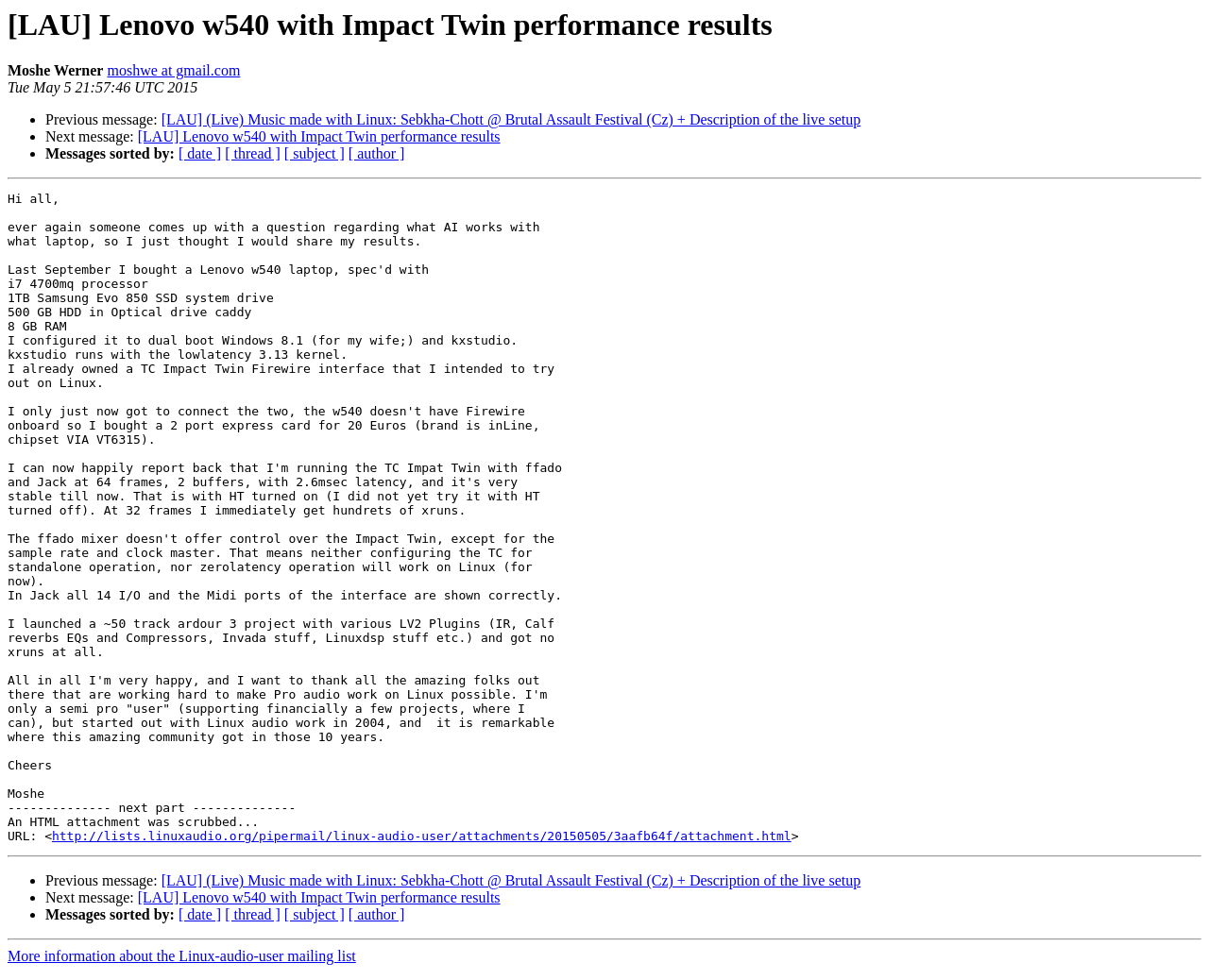Identify the bounding box coordinates for the UI element described as follows: "[ thread ]". Ensure the coordinates are four float numbers between 0 and 1, formatted as [left, top, right, bottom].

[0.186, 0.925, 0.232, 0.942]